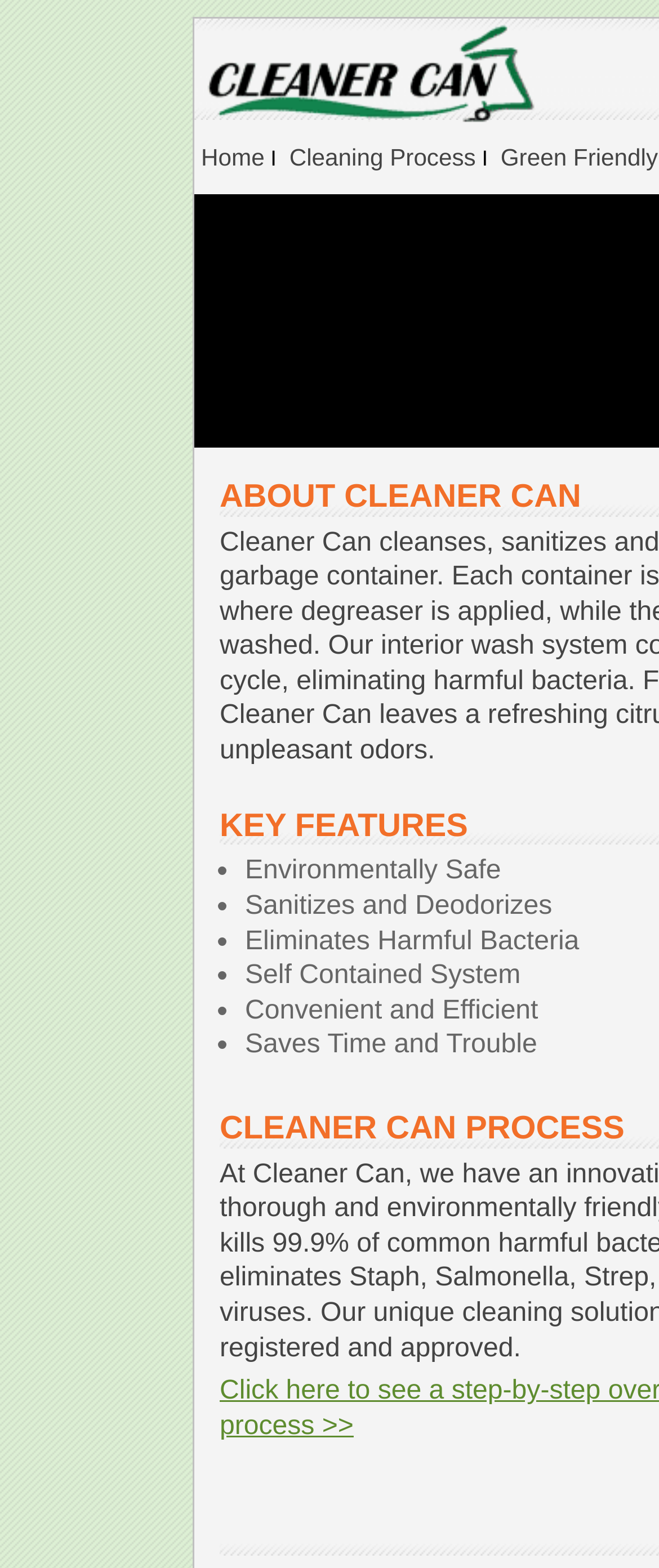Produce a meticulous description of the webpage.

The webpage is about Cleaner Can, a service that provides garbage can cleaning, sanitizing, and deodorizing in North Carolina. 

At the top, there is a heading with a link and an image, which is likely the logo of Cleaner Can. Below the heading, there are four links: "Home", "I", "Cleaning Process", and "Green Friendly", which are likely the main navigation menu of the website.

Further down, there is a list of bullet points, each describing a benefit of the service. The list includes "Environmentally Safe", "Sanitizes and Deodorizes", "Eliminates Harmful Bacteria", "Self Contained System", "Convenient and Efficient", and "Saves Time and Trouble". These bullet points are arranged vertically, with each point indented below the previous one.